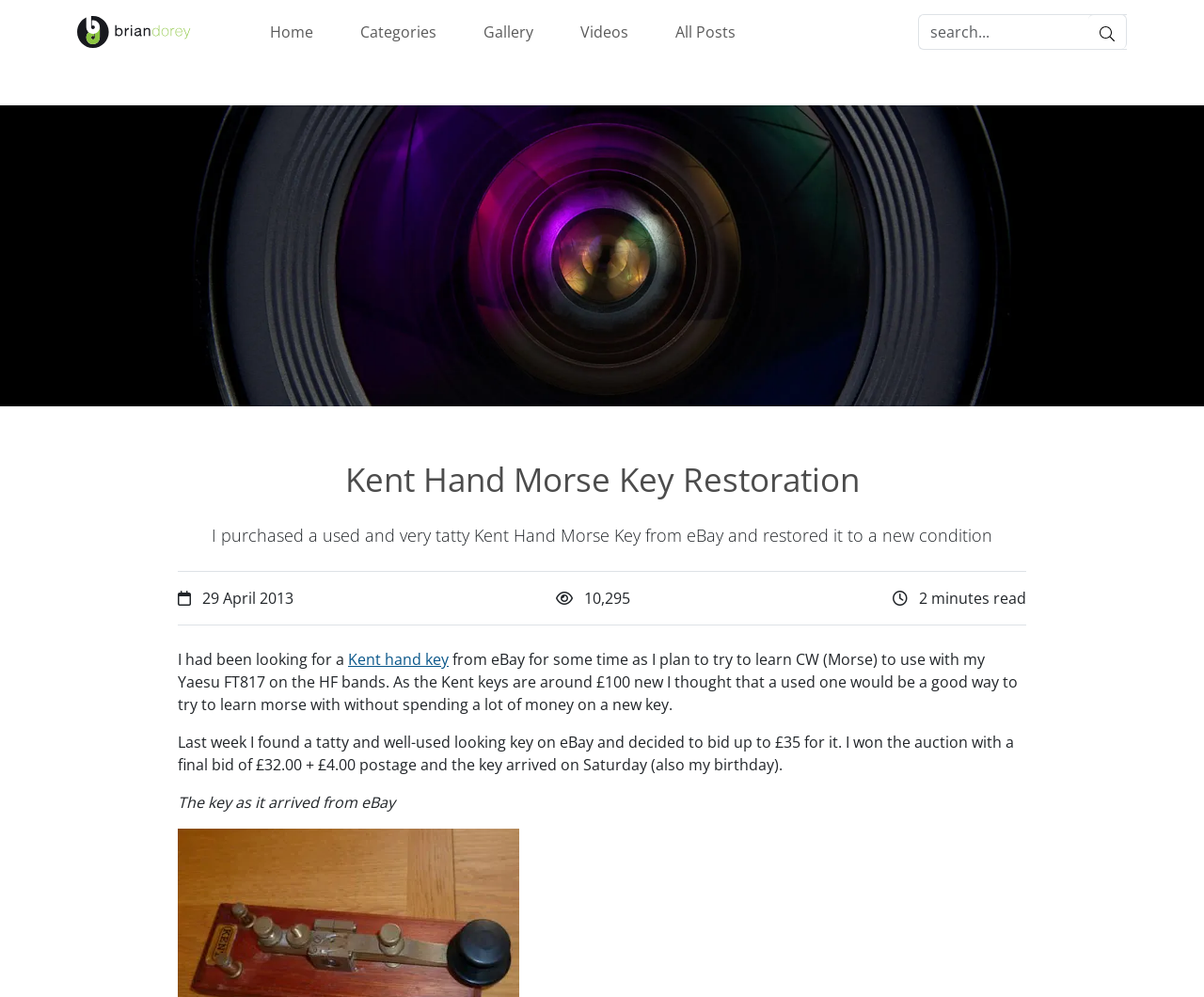Please find the main title text of this webpage.

Kent Hand Morse Key Restoration